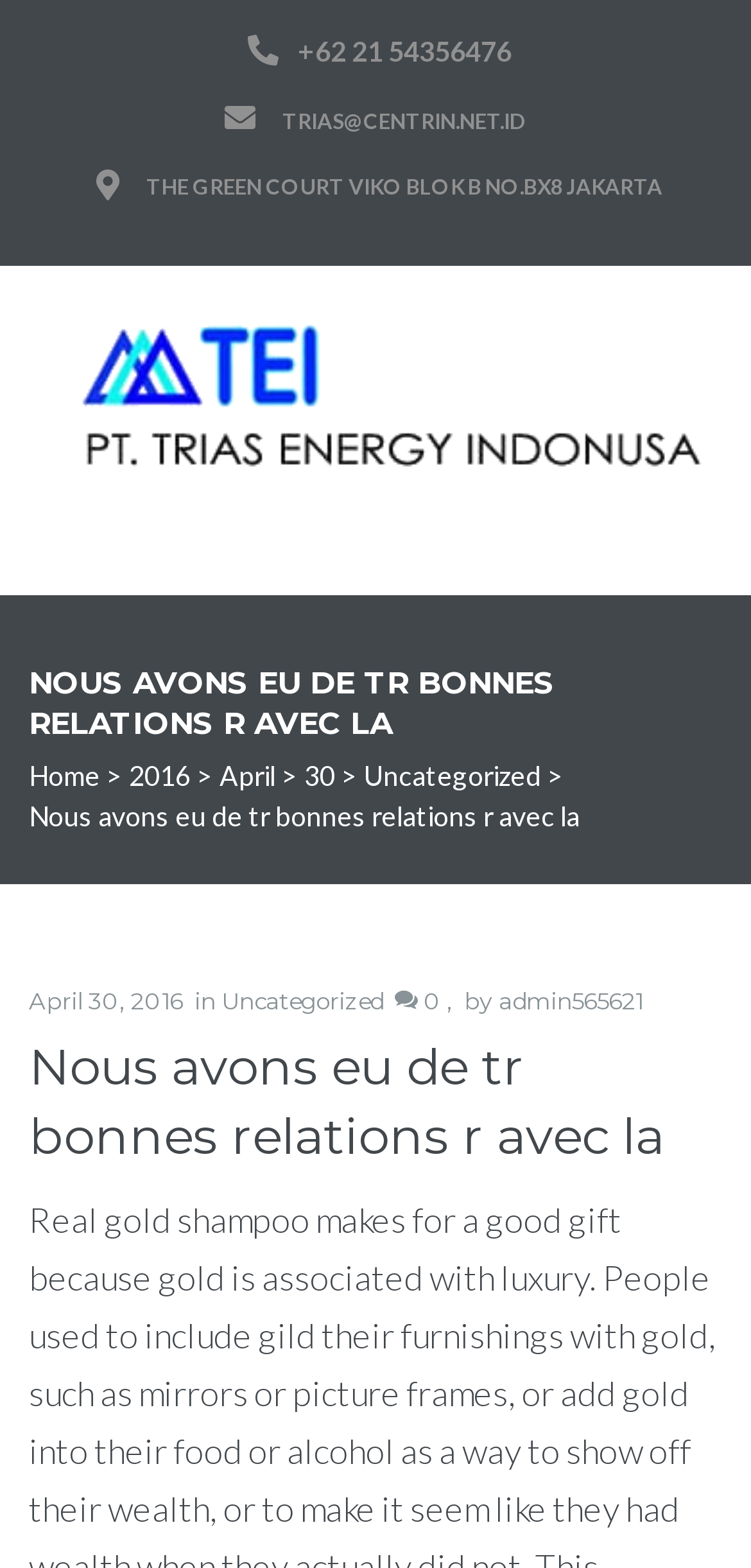Give a one-word or short-phrase answer to the following question: 
What is the phone number of Trias Energy Indonusa?

+62 21 54356476